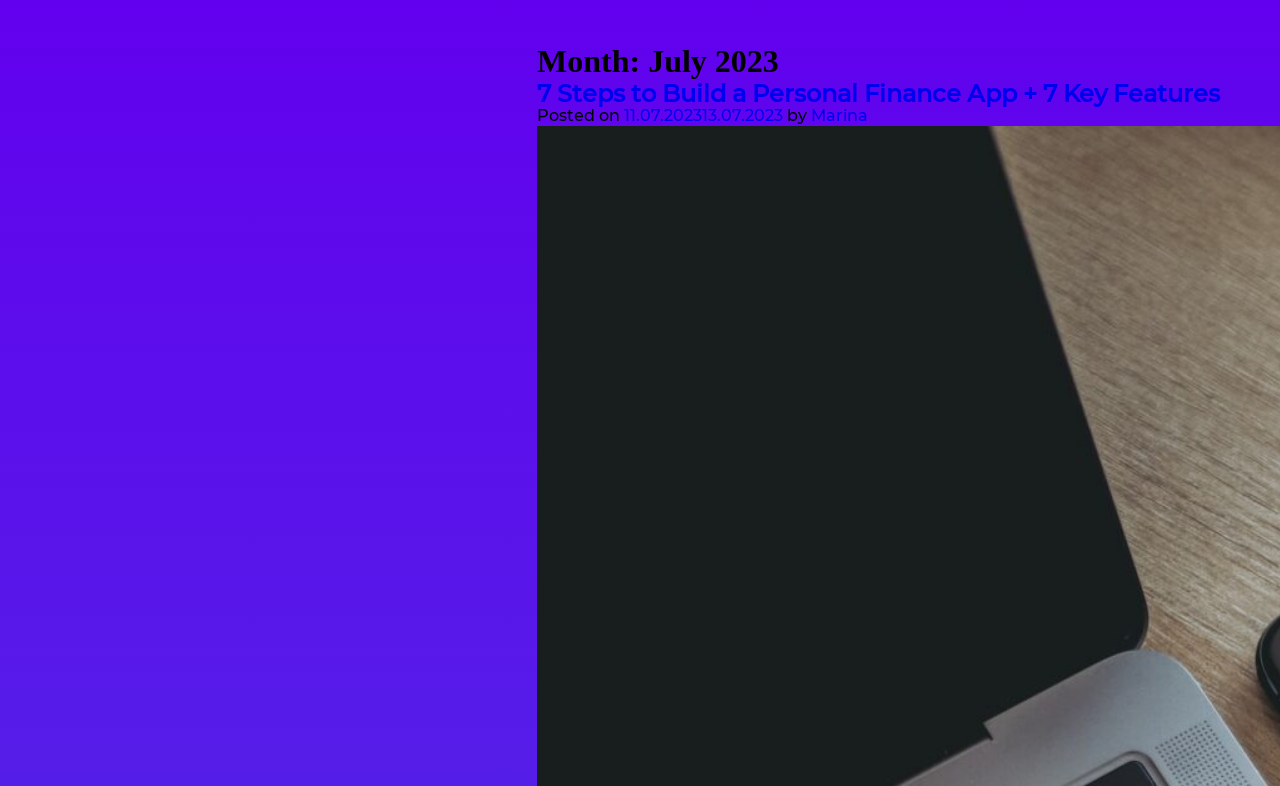Determine the bounding box coordinates of the UI element described below. Use the format (top-left x, top-left y, bottom-right x, bottom-right y) with floating point numbers between 0 and 1: X (Twitter)

None